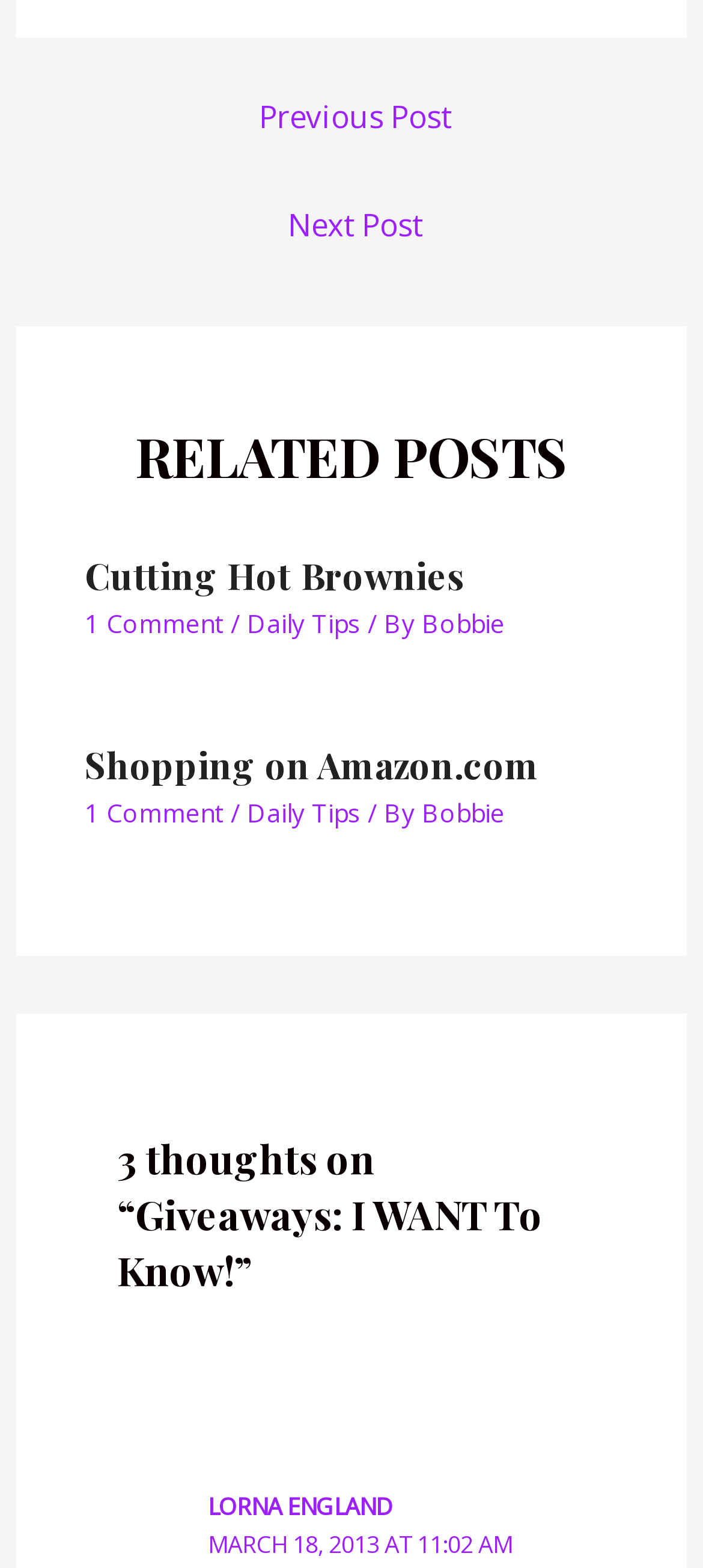How many comments does the second related post have?
Respond with a short answer, either a single word or a phrase, based on the image.

1